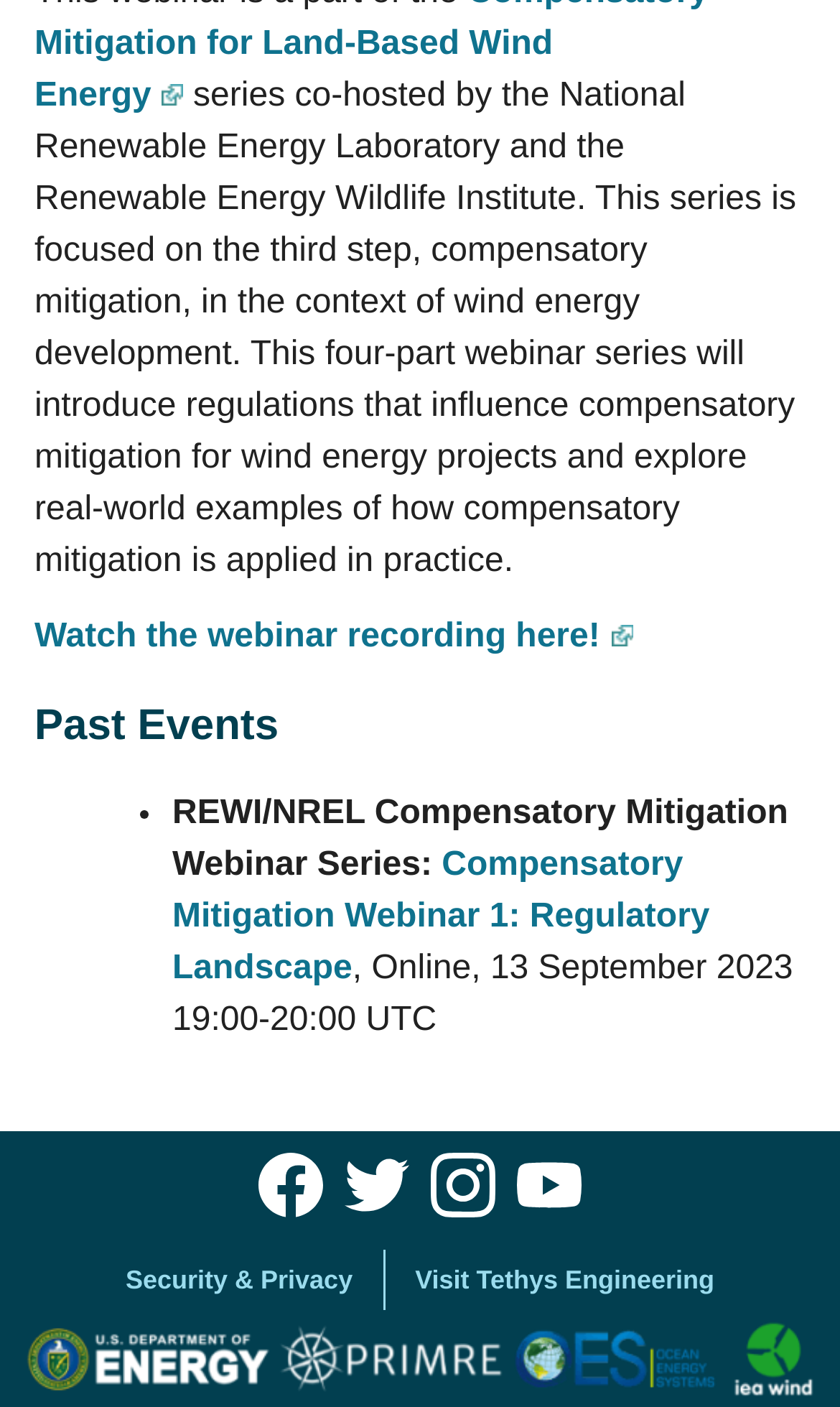What is the date of the first compensatory mitigation webinar?
Could you answer the question in a detailed manner, providing as much information as possible?

The date of the first compensatory mitigation webinar can be found in the StaticText element with ID 550, which provides the date and time of the webinar as '13 September 2023 19:00-20:00 UTC'.